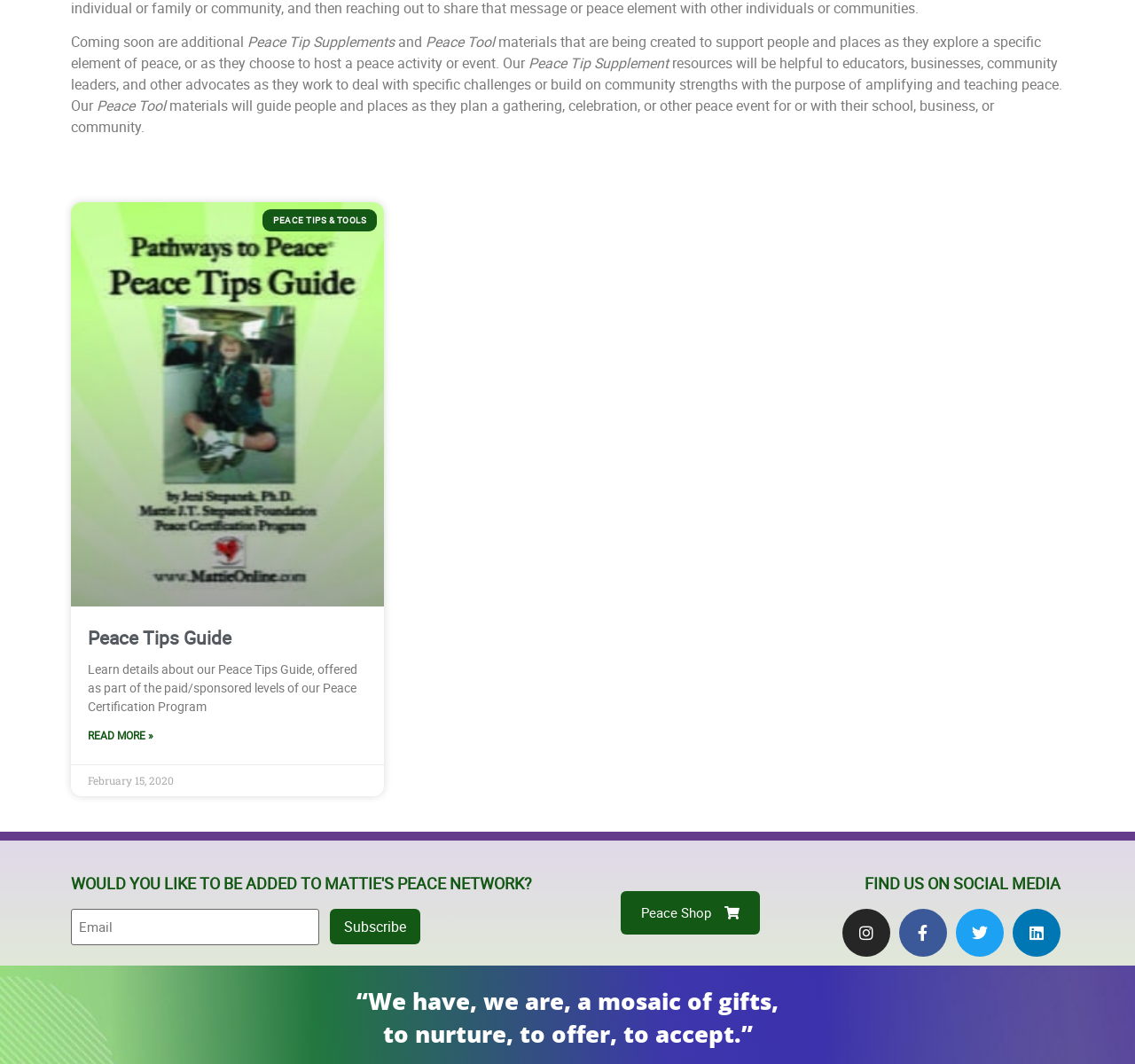For the following element description, predict the bounding box coordinates in the format (top-left x, top-left y, bottom-right x, bottom-right y). All values should be floating point numbers between 0 and 1. Description: parent_node: PEACE TIPS & TOOLS

[0.062, 0.19, 0.339, 0.57]